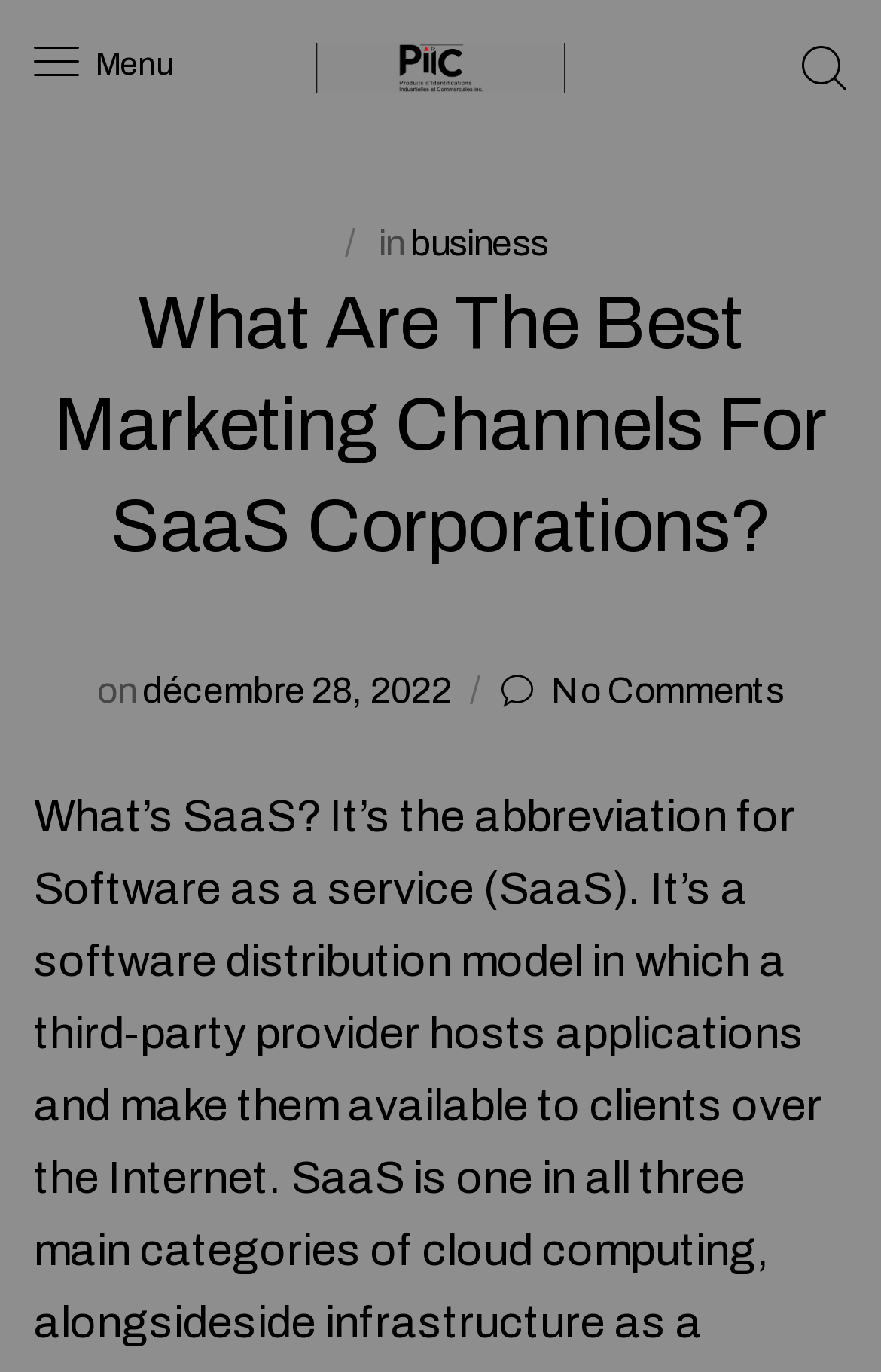Please extract and provide the main headline of the webpage.

What Are The Best Marketing Channels For SaaS Corporations?